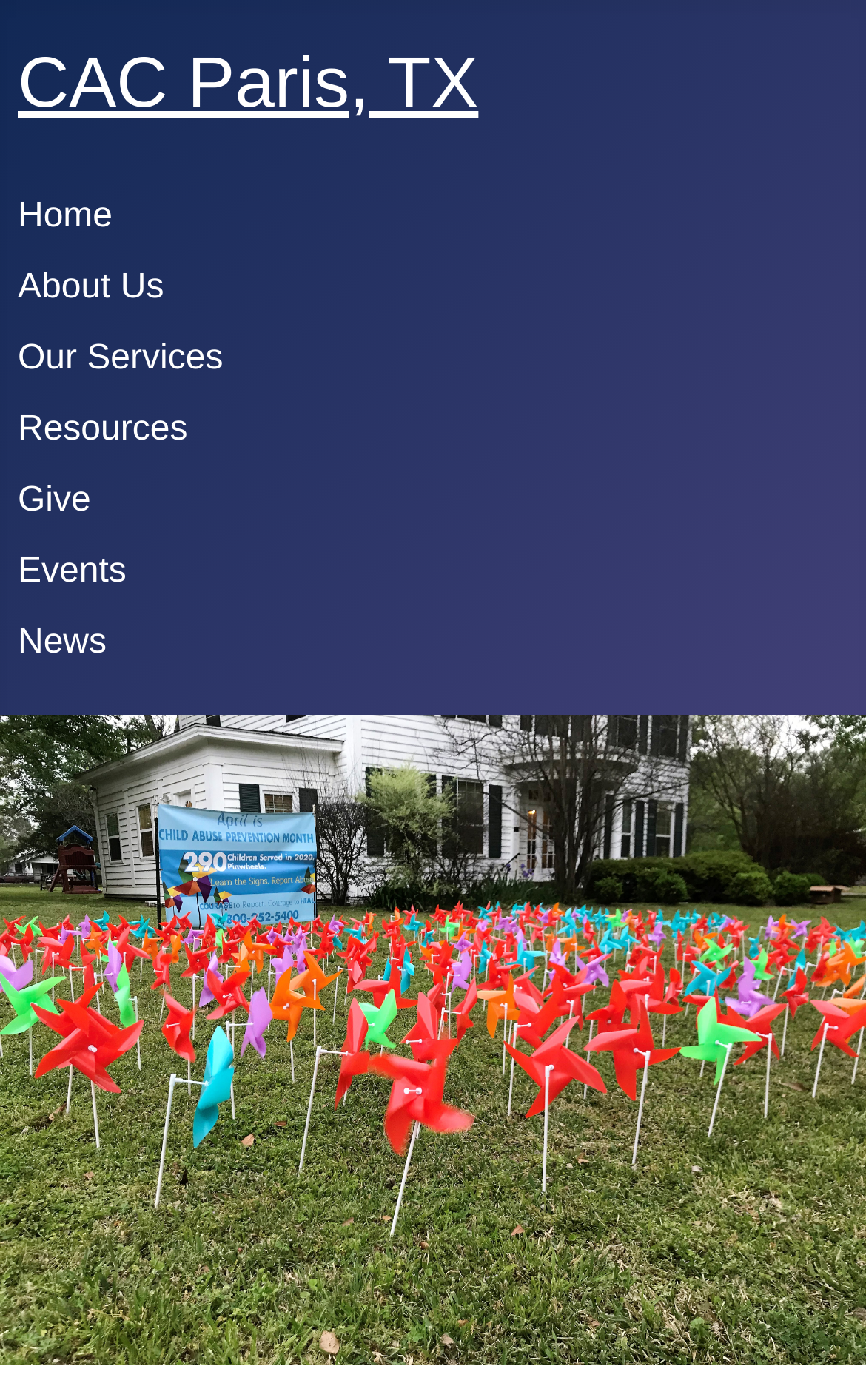What is the name of the organization? Look at the image and give a one-word or short phrase answer.

Childrens Advocacy Center of Paris